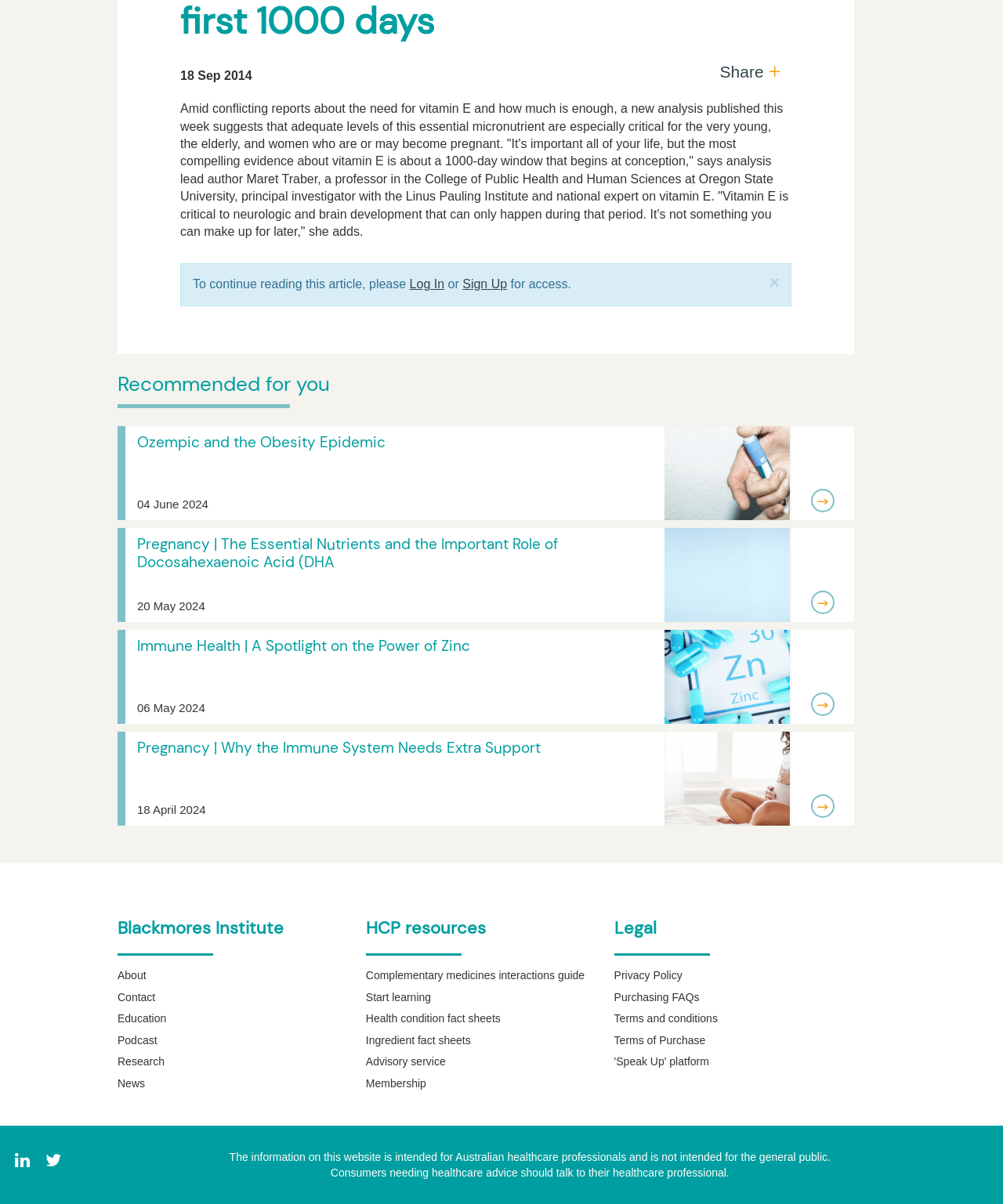Give the bounding box coordinates for the element described by: "Start learning".

[0.365, 0.822, 0.597, 0.835]